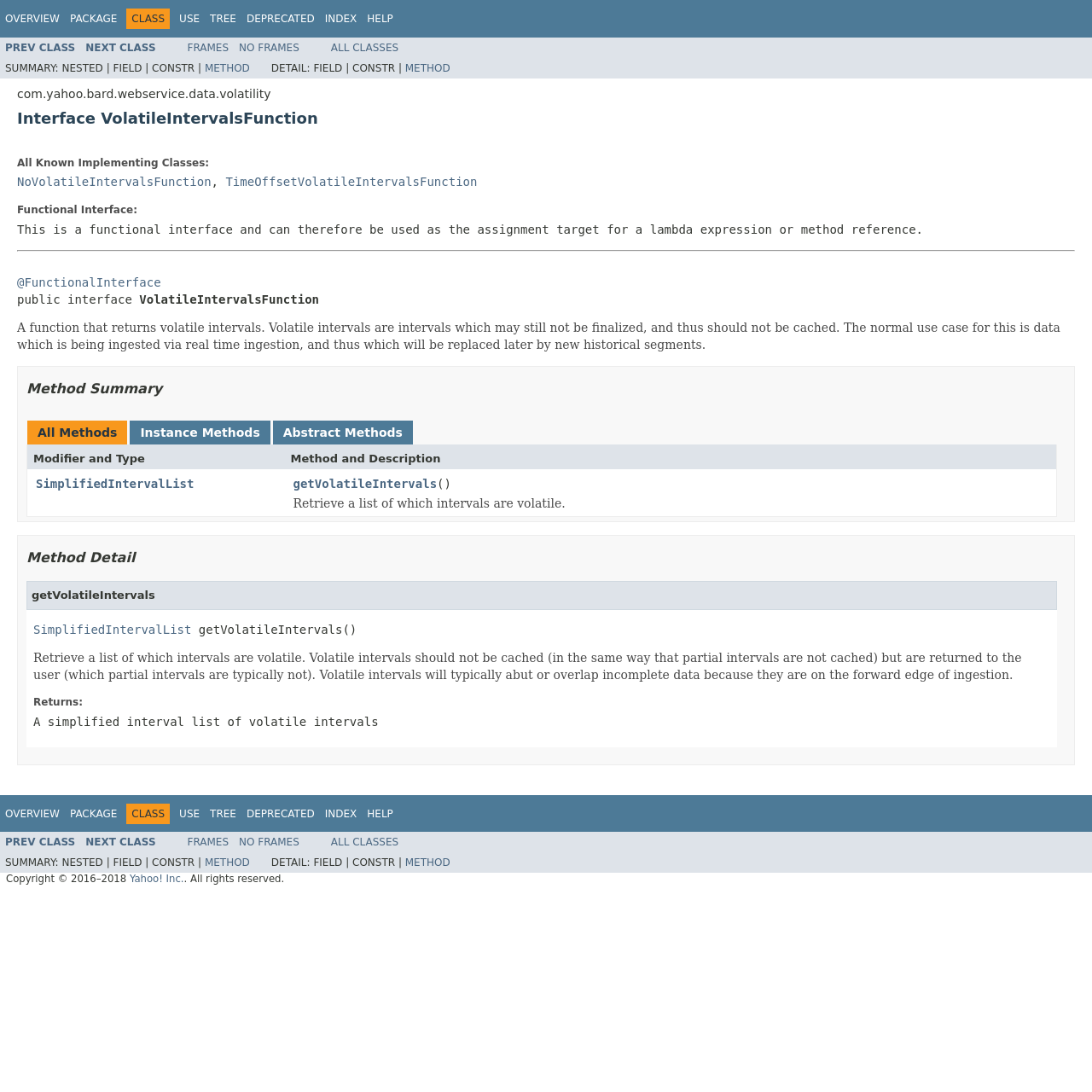Please answer the following query using a single word or phrase: 
What is the purpose of volatile intervals?

Not to be cached